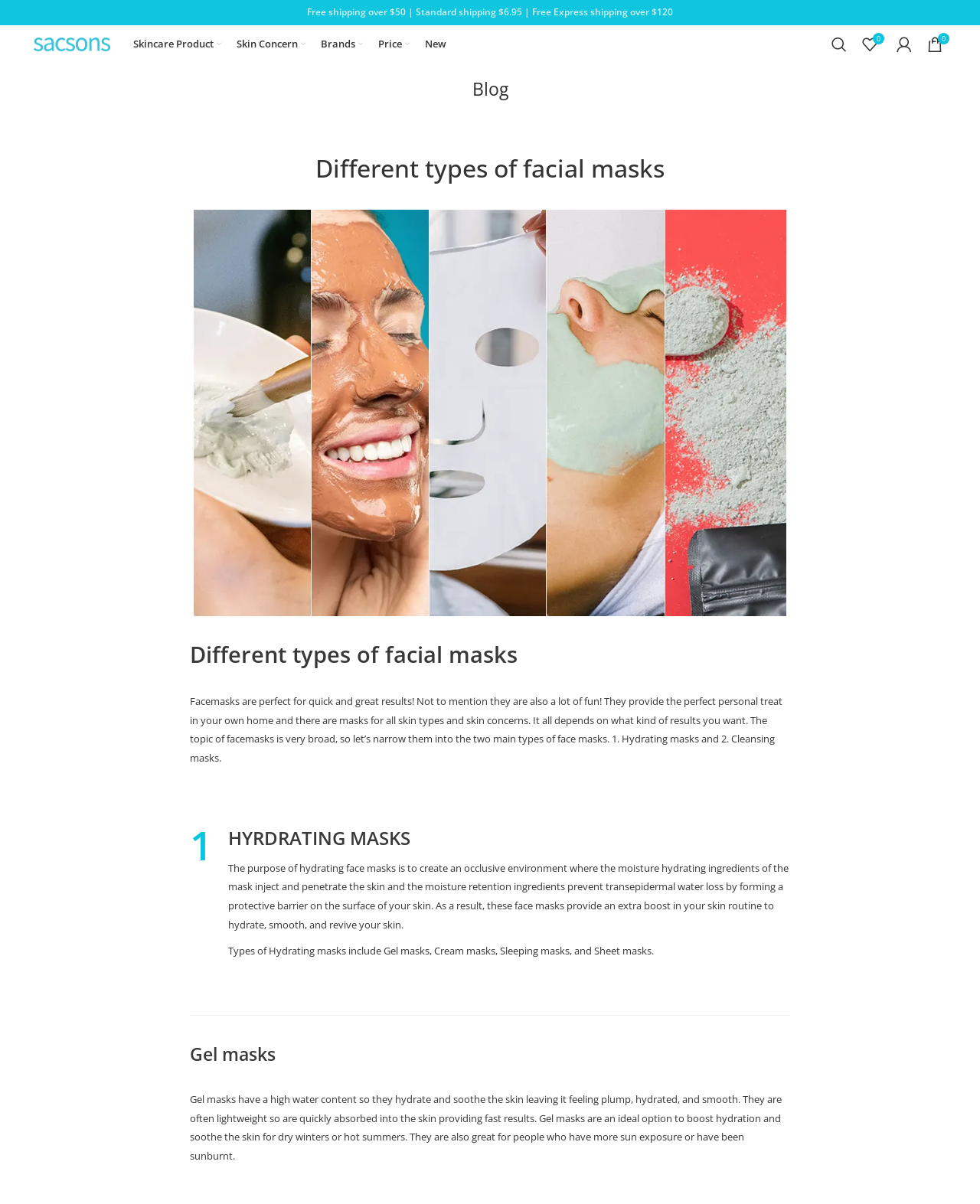Bounding box coordinates are specified in the format (top-left x, top-left y, bottom-right x, bottom-right y). All values are floating point numbers bounded between 0 and 1. Please provide the bounding box coordinate of the region this sentence describes: Login / Register

[0.907, 0.024, 0.938, 0.05]